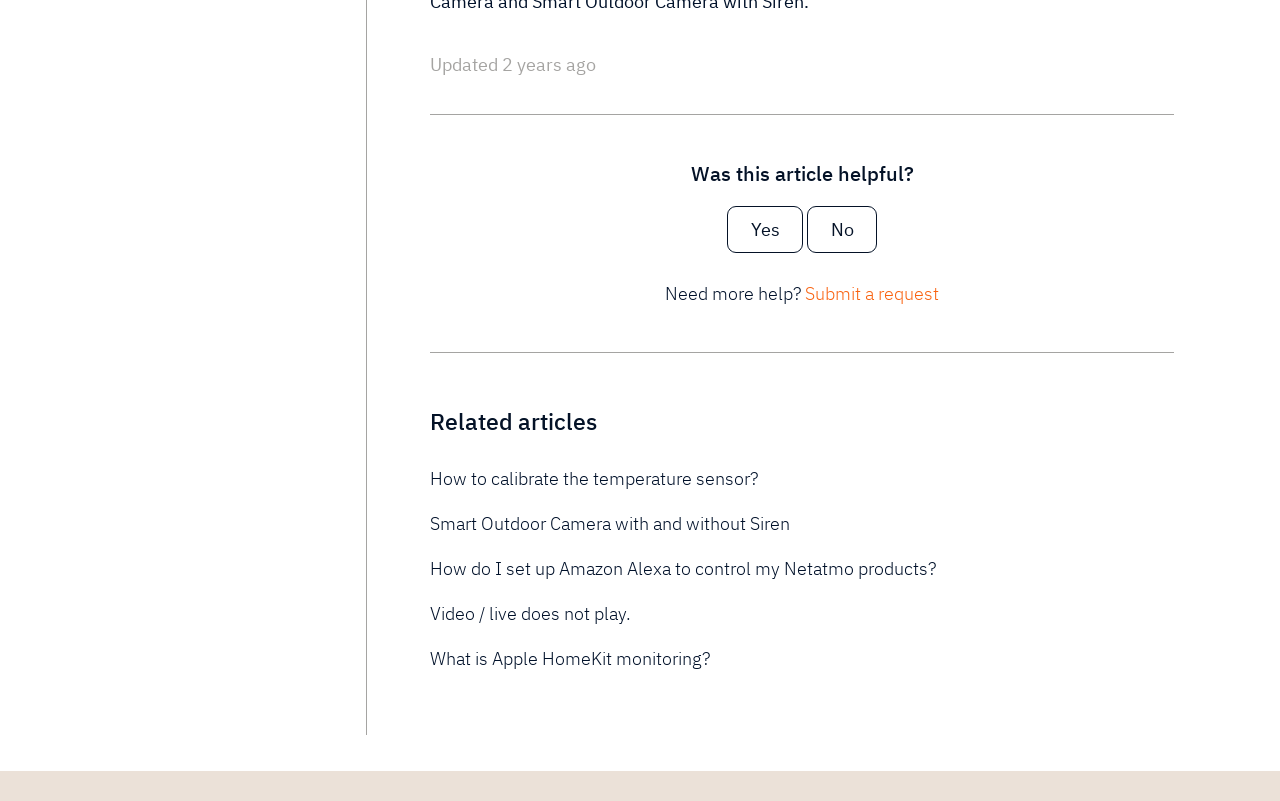Determine the bounding box coordinates for the area you should click to complete the following instruction: "Rate this article as helpful".

[0.568, 0.257, 0.627, 0.316]